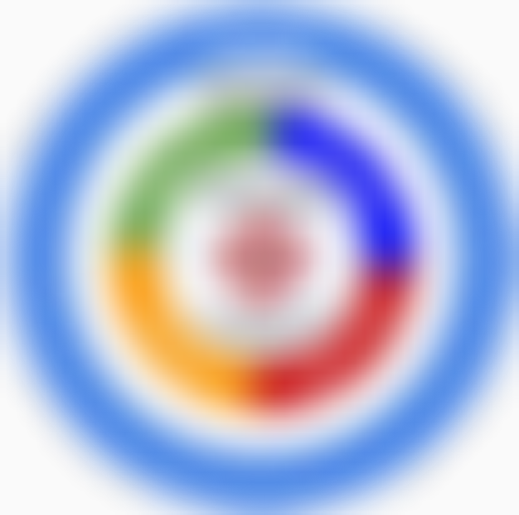Respond to the question with just a single word or phrase: 
What does the graphic represent?

QSCC's commitment